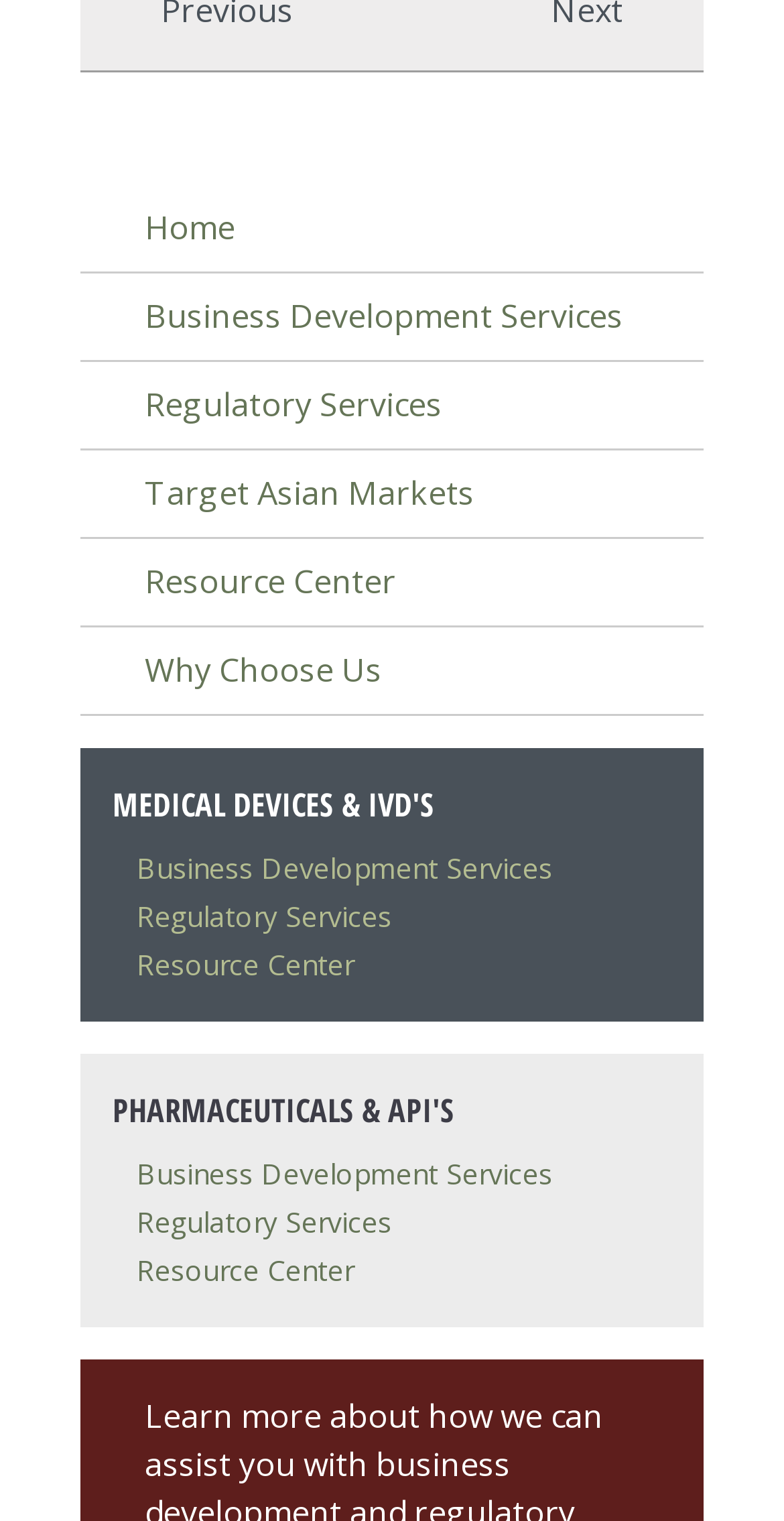Identify the bounding box coordinates of the element that should be clicked to fulfill this task: "go to Home page". The coordinates should be provided as four float numbers between 0 and 1, i.e., [left, top, right, bottom].

[0.185, 0.135, 0.3, 0.164]